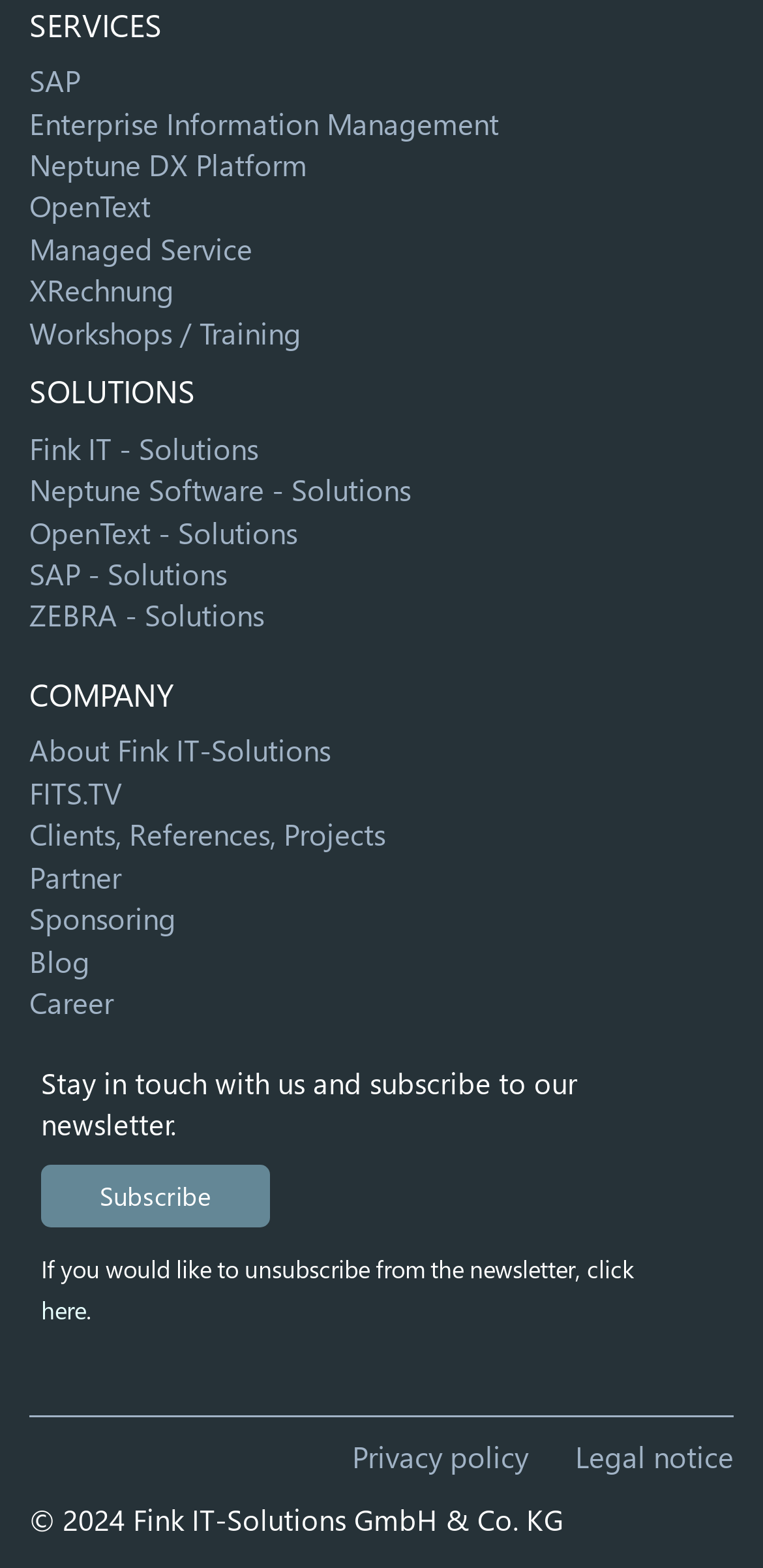How many links are under the 'SERVICES' heading?
Please provide a single word or phrase answer based on the image.

8